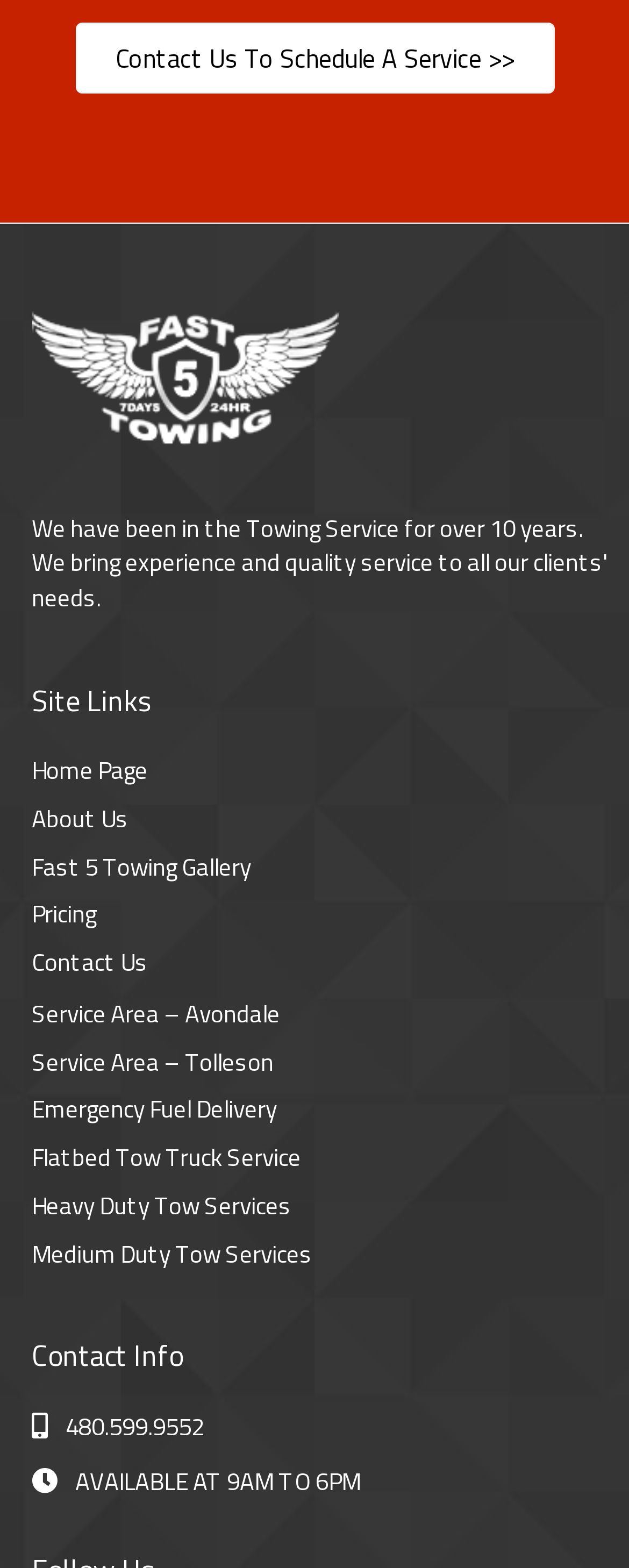Find the bounding box coordinates of the element to click in order to complete the given instruction: "Go to home page."

[0.051, 0.479, 0.235, 0.503]